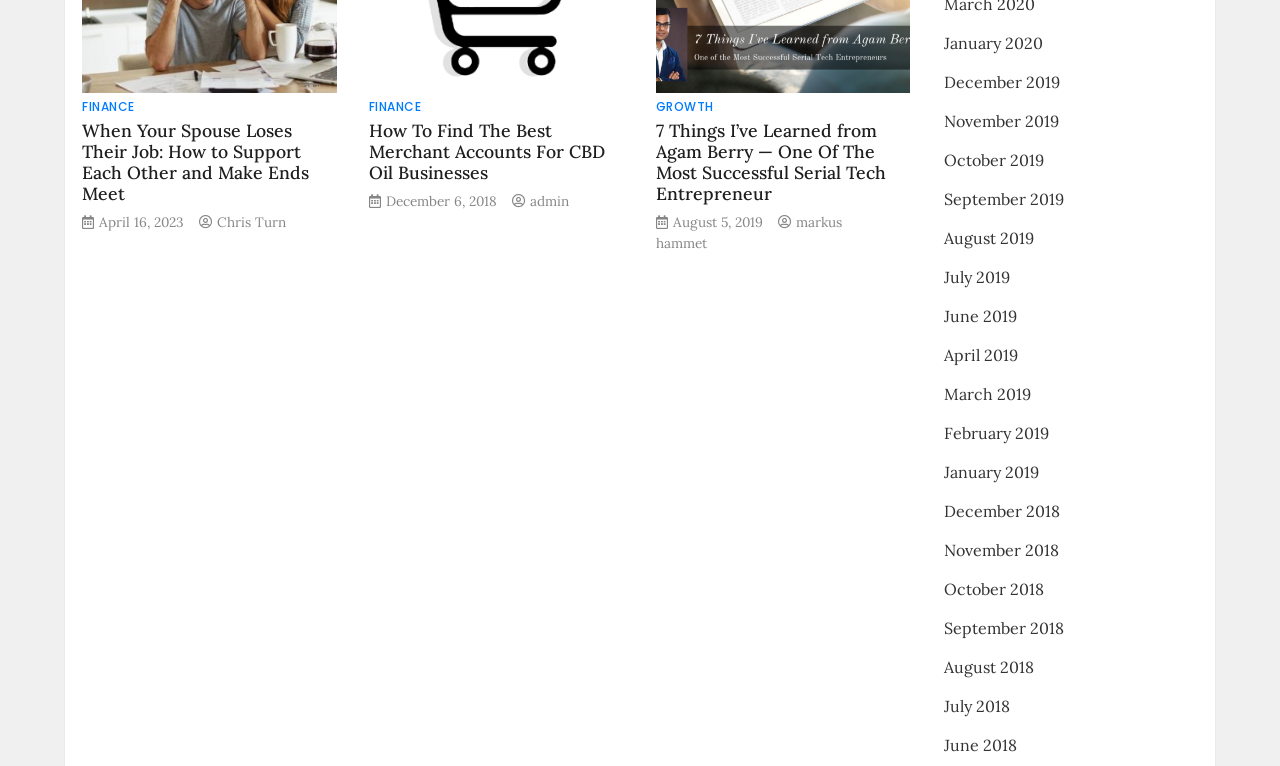Using the element description Finance, predict the bounding box coordinates for the UI element. Provide the coordinates in (top-left x, top-left y, bottom-right x, bottom-right y) format with values ranging from 0 to 1.

[0.288, 0.128, 0.329, 0.151]